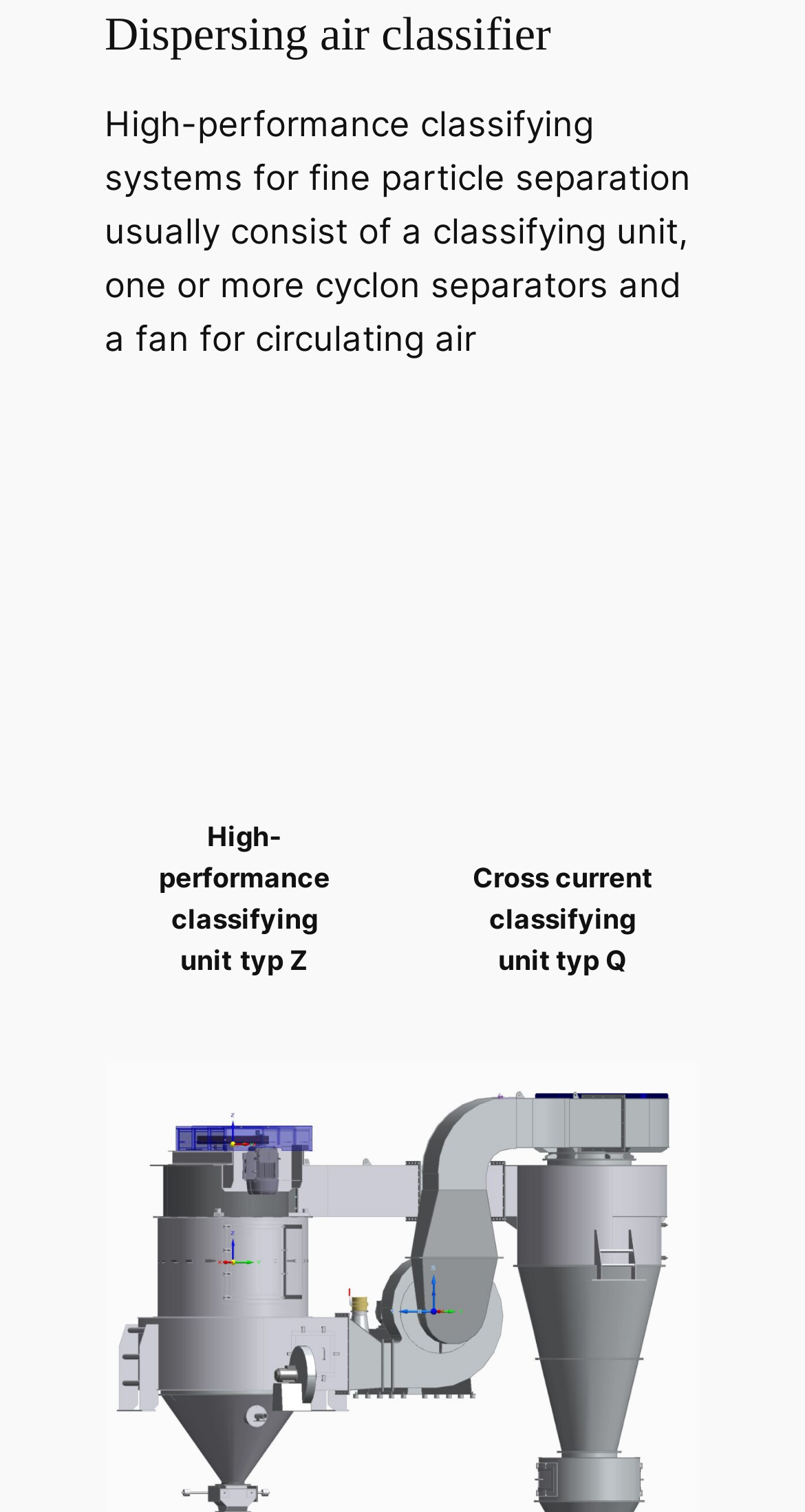Give a one-word or short-phrase answer to the following question: 
How many figures are shown on this webpage?

2